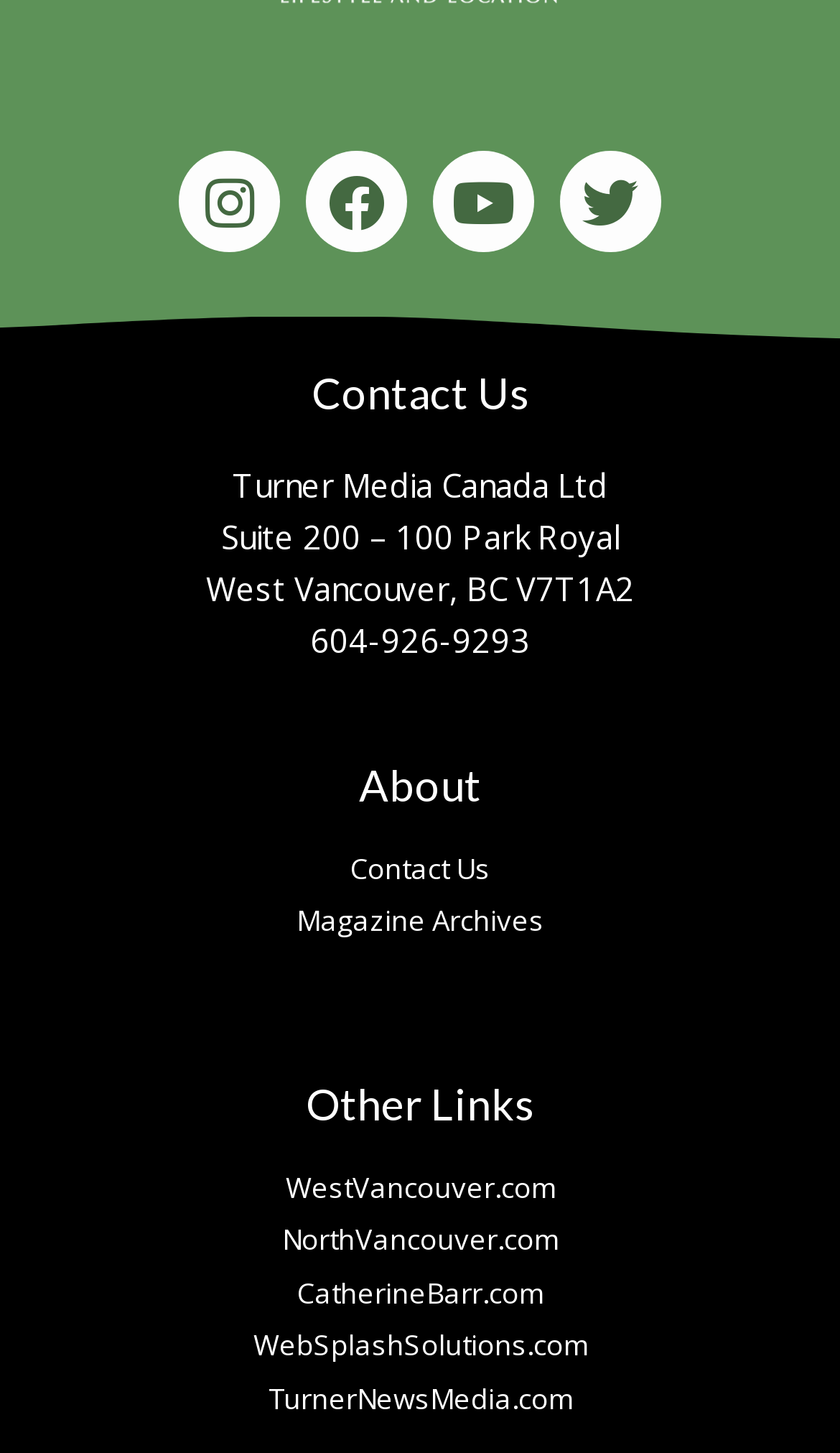Identify the bounding box coordinates of the HTML element based on this description: "alt="Razorthorn"".

None